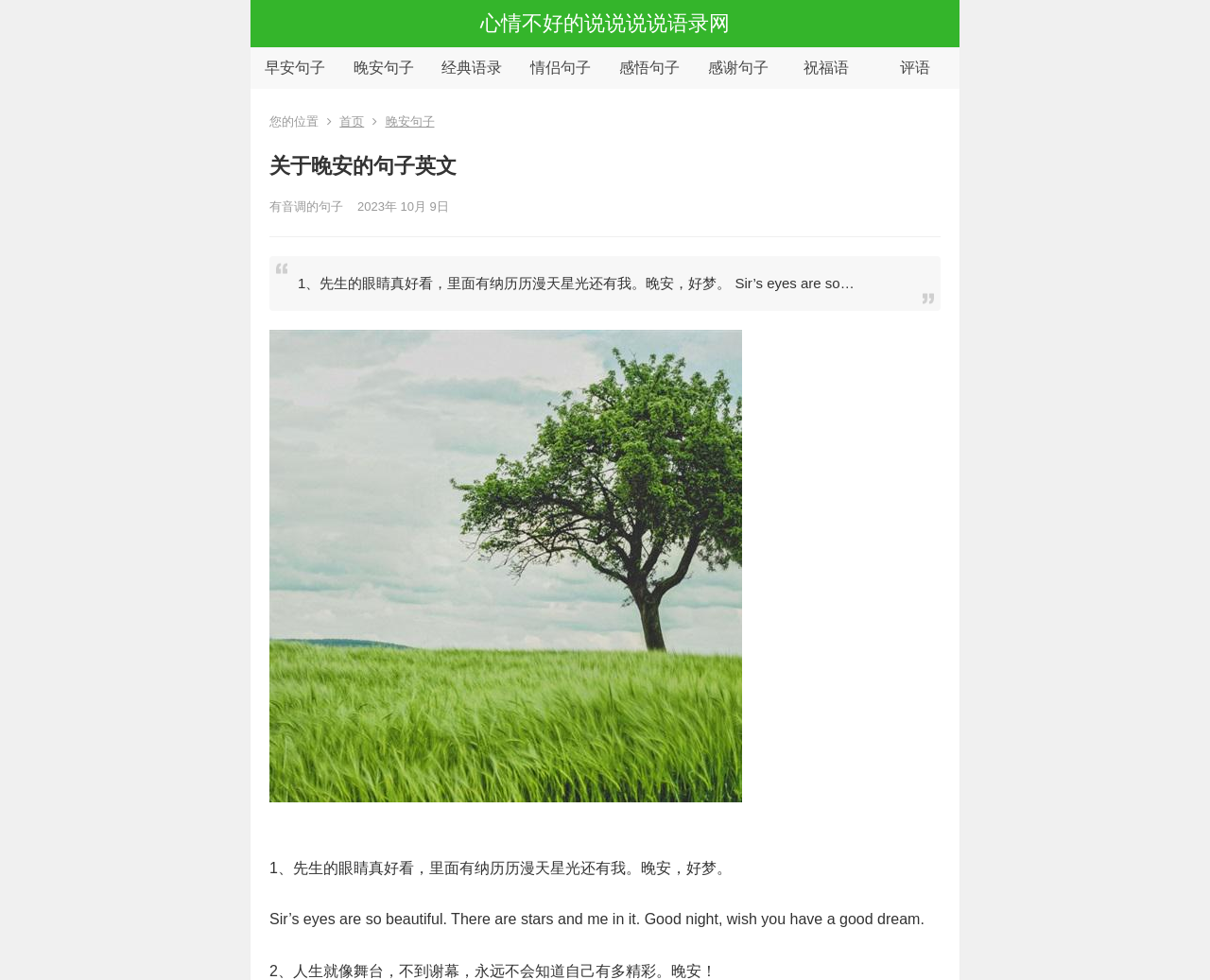Could you provide the bounding box coordinates for the portion of the screen to click to complete this instruction: "Click the '晚安句子' link"?

[0.292, 0.061, 0.342, 0.077]